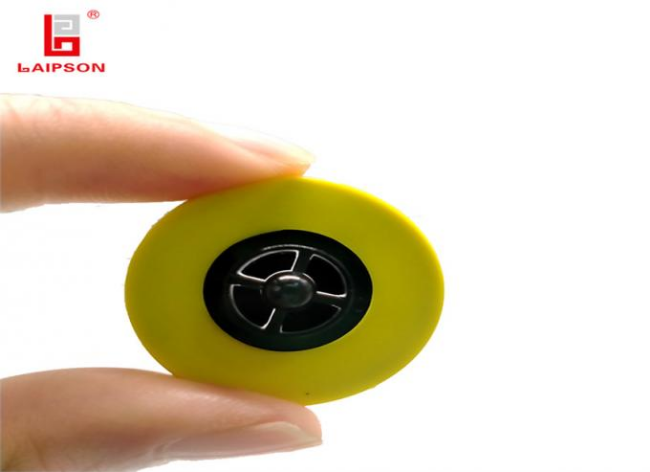Can you give a comprehensive explanation to the question given the content of the image?
What type of livestock is the ear tag designed for?

The caption specifies that the ear tag is designed for 'livestock, specifically for goats and cattle', indicating its intended use.